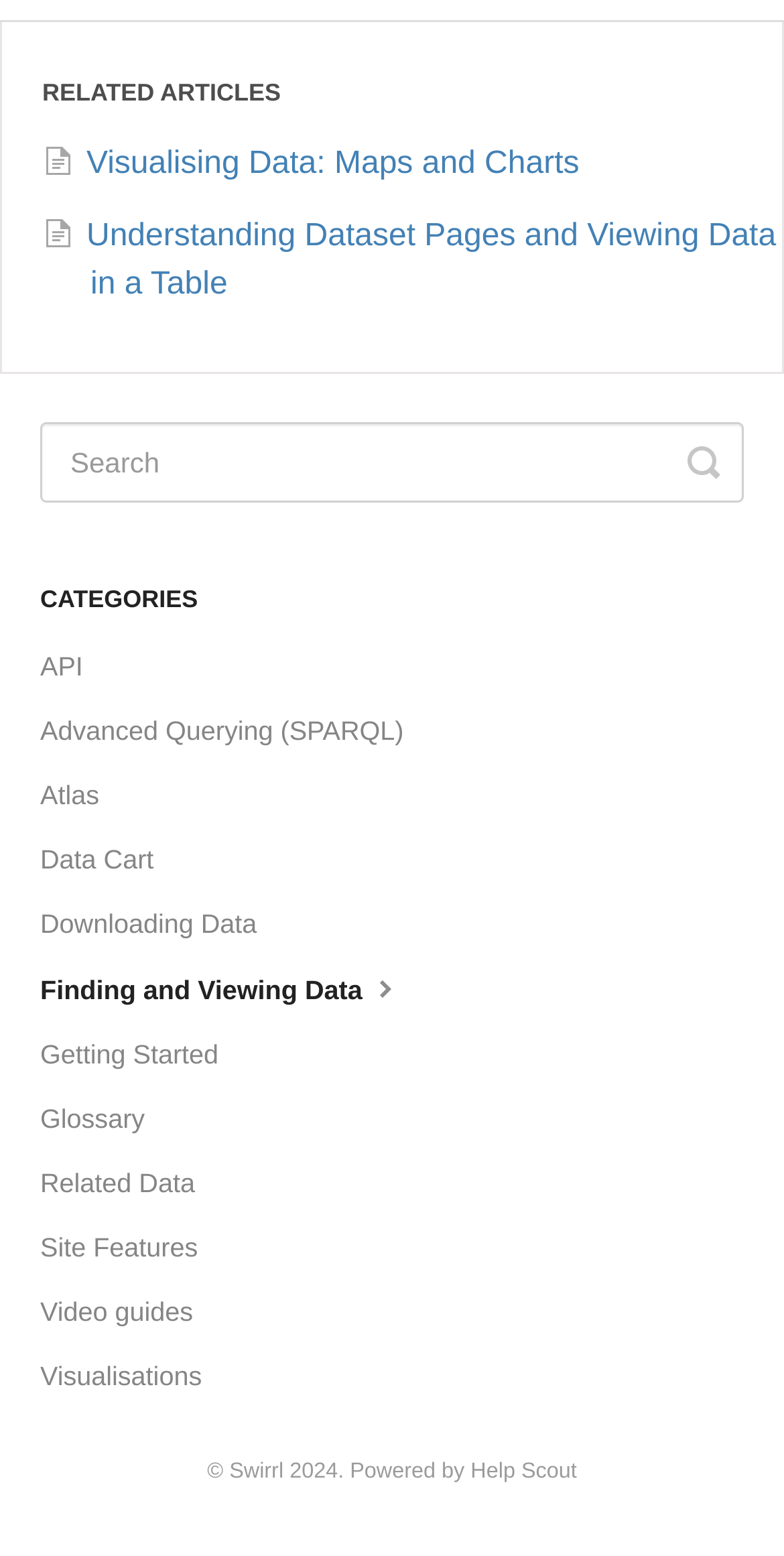Kindly determine the bounding box coordinates for the area that needs to be clicked to execute this instruction: "Visit Swirrl website".

[0.292, 0.938, 0.362, 0.954]